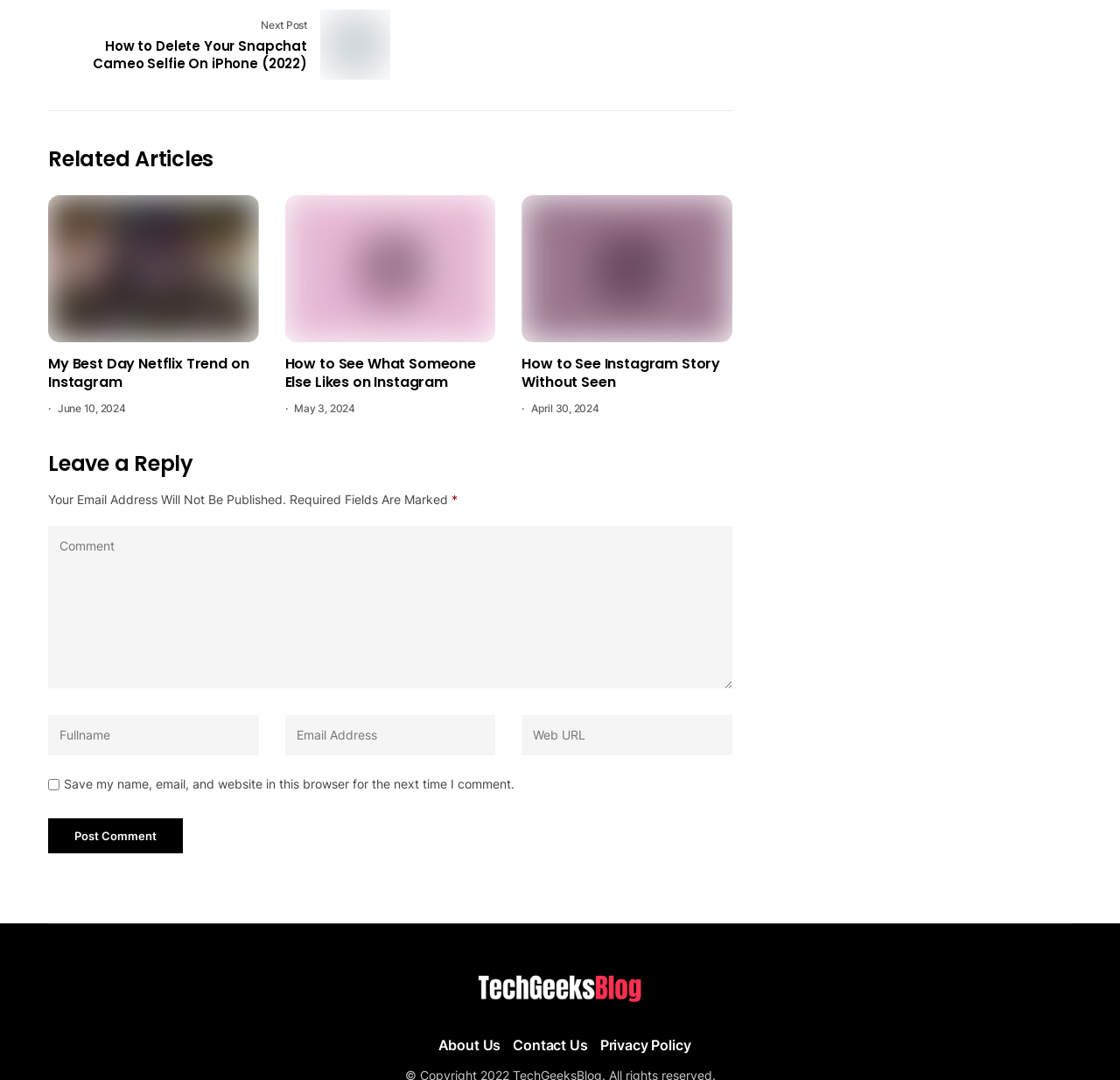Please specify the bounding box coordinates for the clickable region that will help you carry out the instruction: "Click on the 'My Best Day Netflix' link".

[0.043, 0.181, 0.231, 0.317]